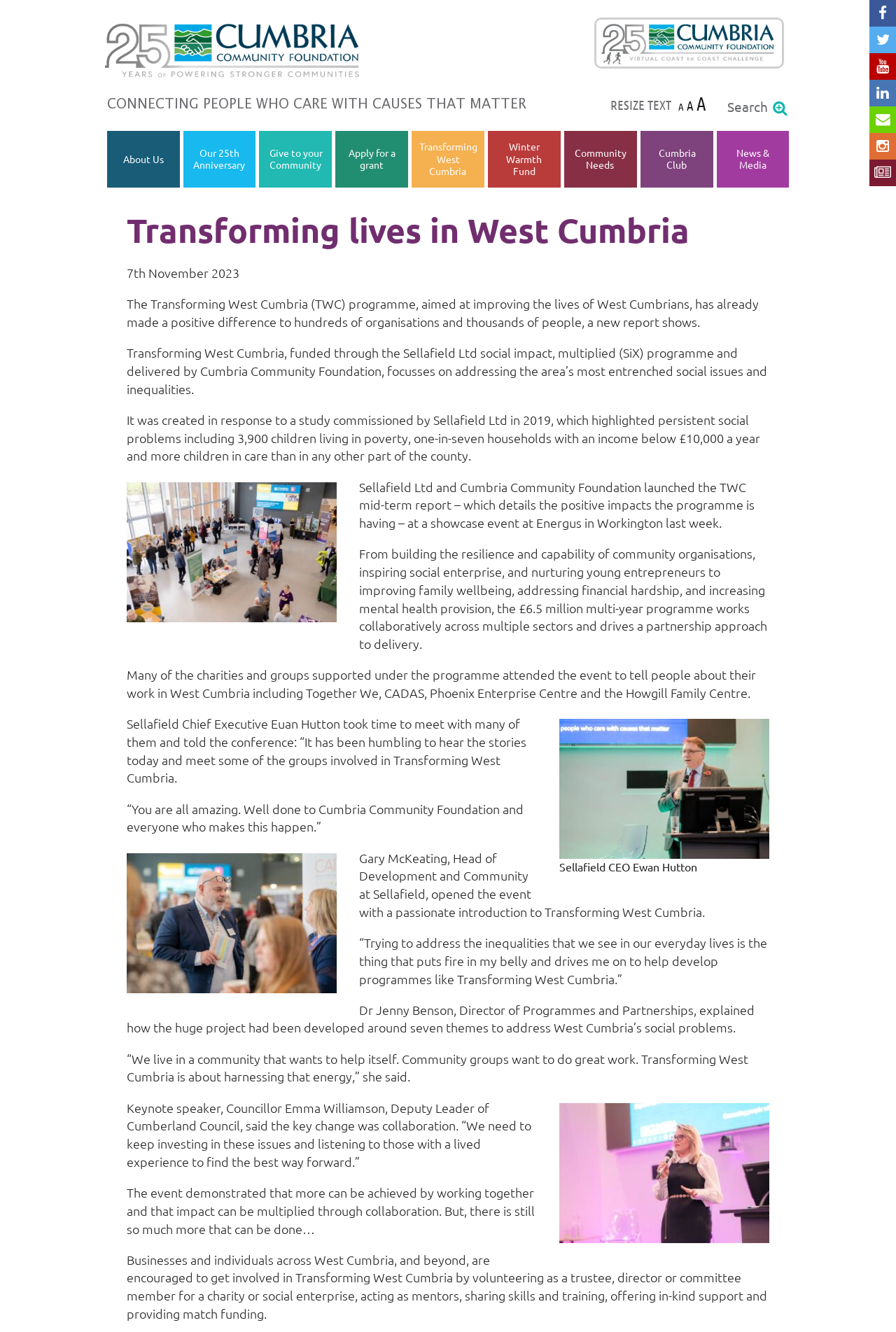Given the webpage screenshot, identify the bounding box of the UI element that matches this description: "Cumbria Club".

[0.734, 0.109, 0.776, 0.129]